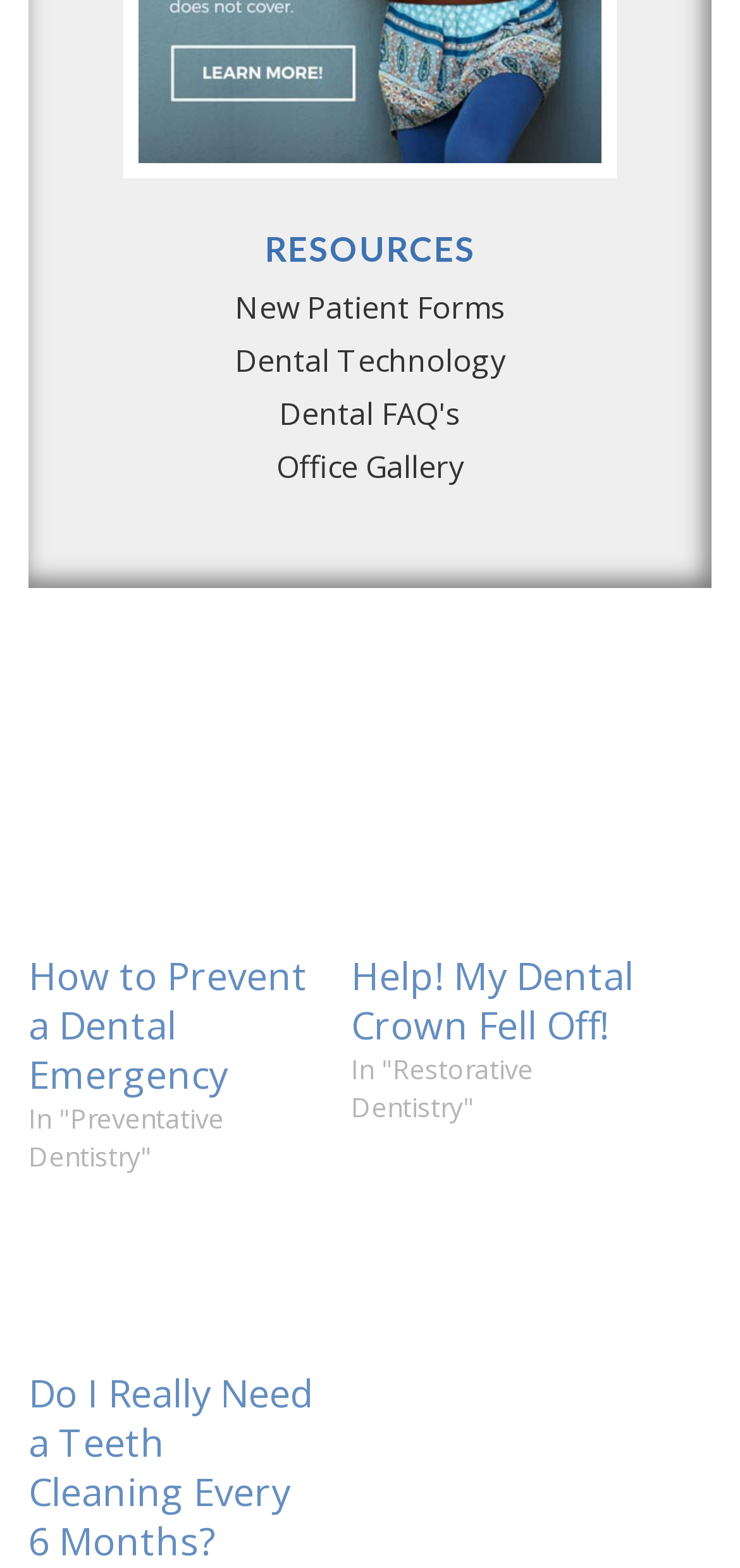Look at the image and write a detailed answer to the question: 
What is the main category of resources?

The main category of resources can be determined by looking at the heading 'RESOURCES' at the top of the webpage, which suggests that the resources are related to dental care. This is further supported by the links and headings below, such as 'New Patient Forms', 'Dental Technology', and 'Dental FAQ's'.